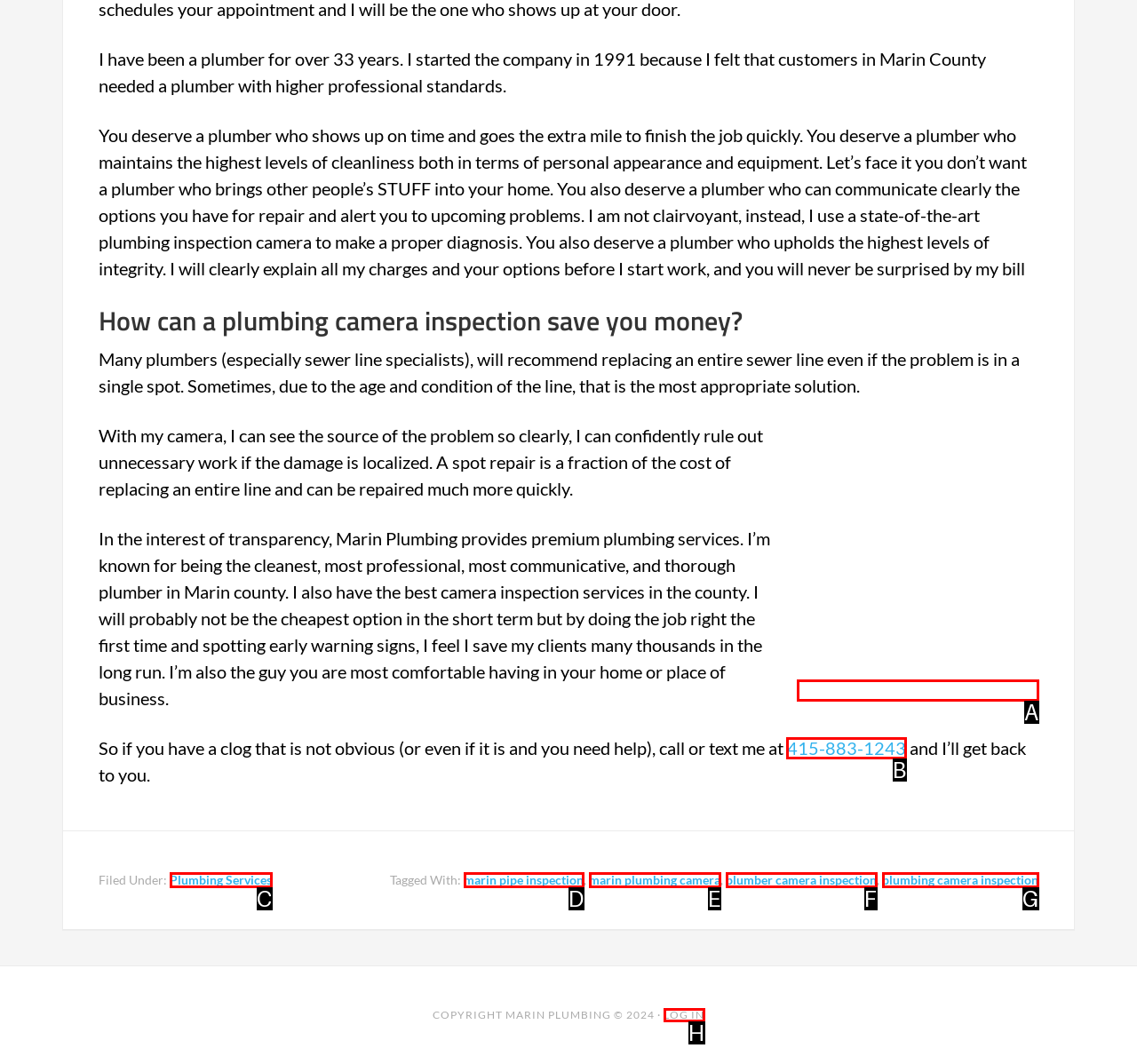Determine the right option to click to perform this task: Call or text the plumber at the provided phone number
Answer with the correct letter from the given choices directly.

B